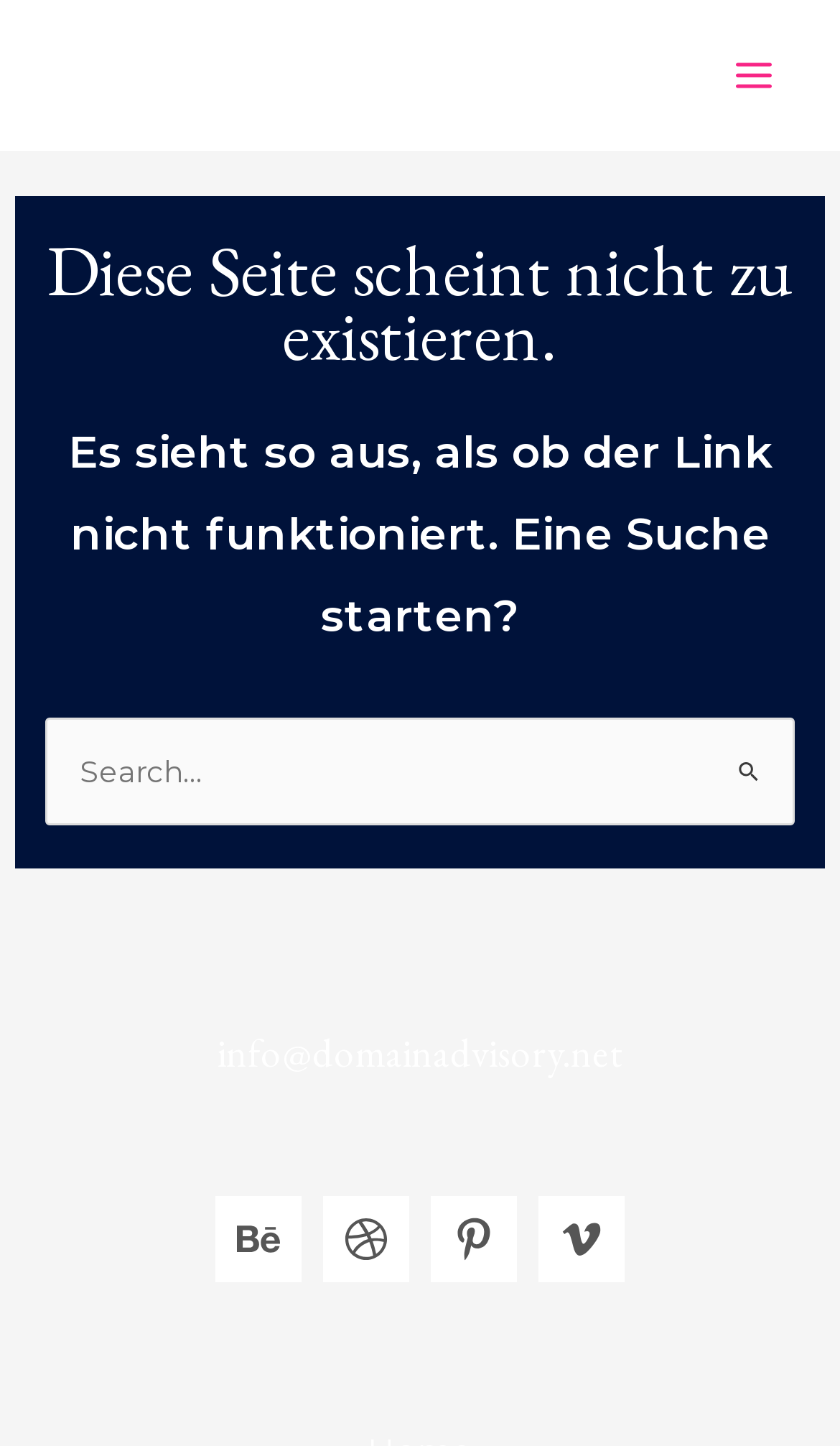Given the element description aria-label="Vimeo", identify the bounding box coordinates for the UI element on the webpage screenshot. The format should be (top-left x, top-left y, bottom-right x, bottom-right y), with values between 0 and 1.

[0.641, 0.826, 0.744, 0.886]